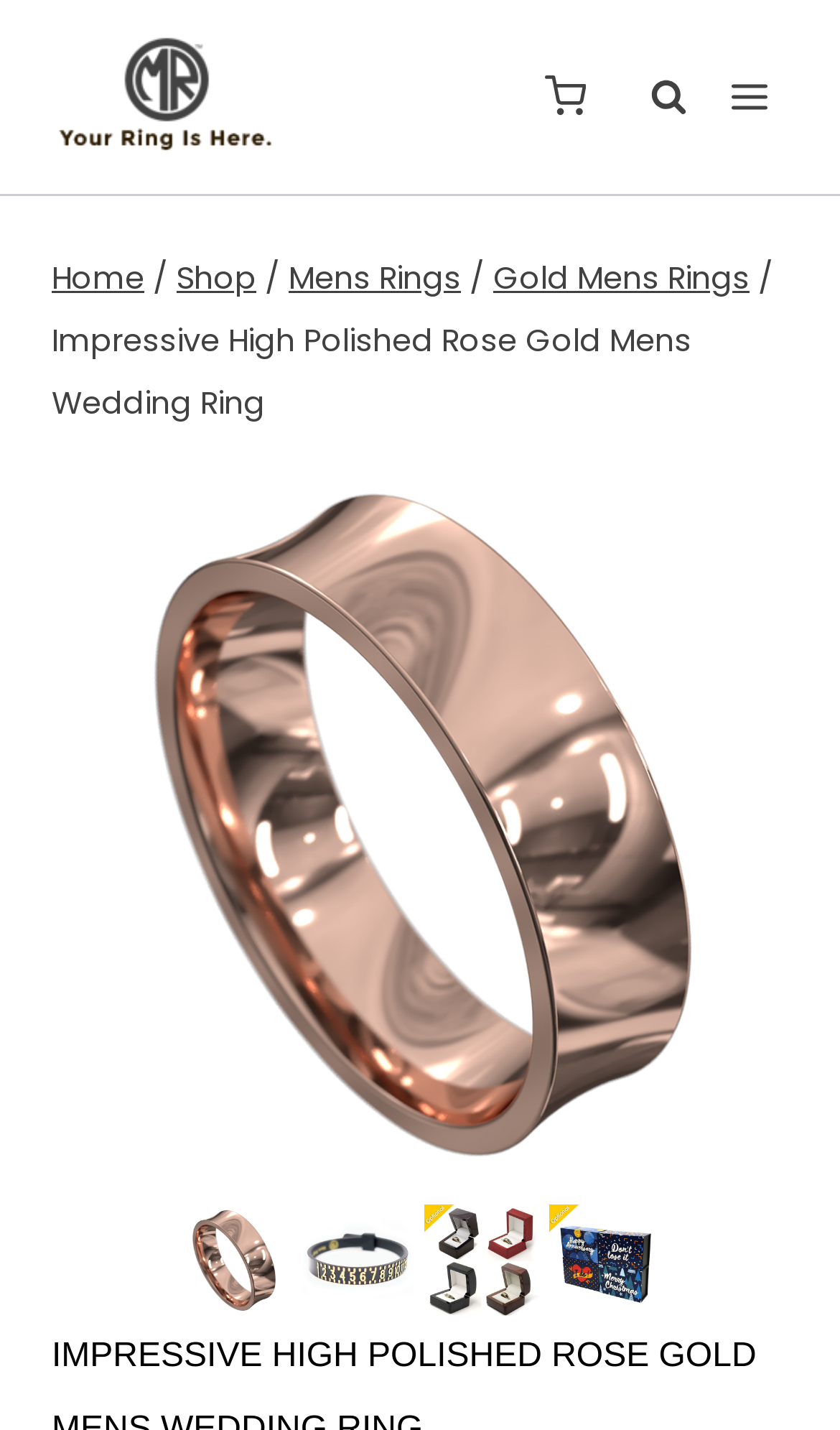Specify the bounding box coordinates for the region that must be clicked to perform the given instruction: "Open menu".

[0.844, 0.044, 0.938, 0.091]